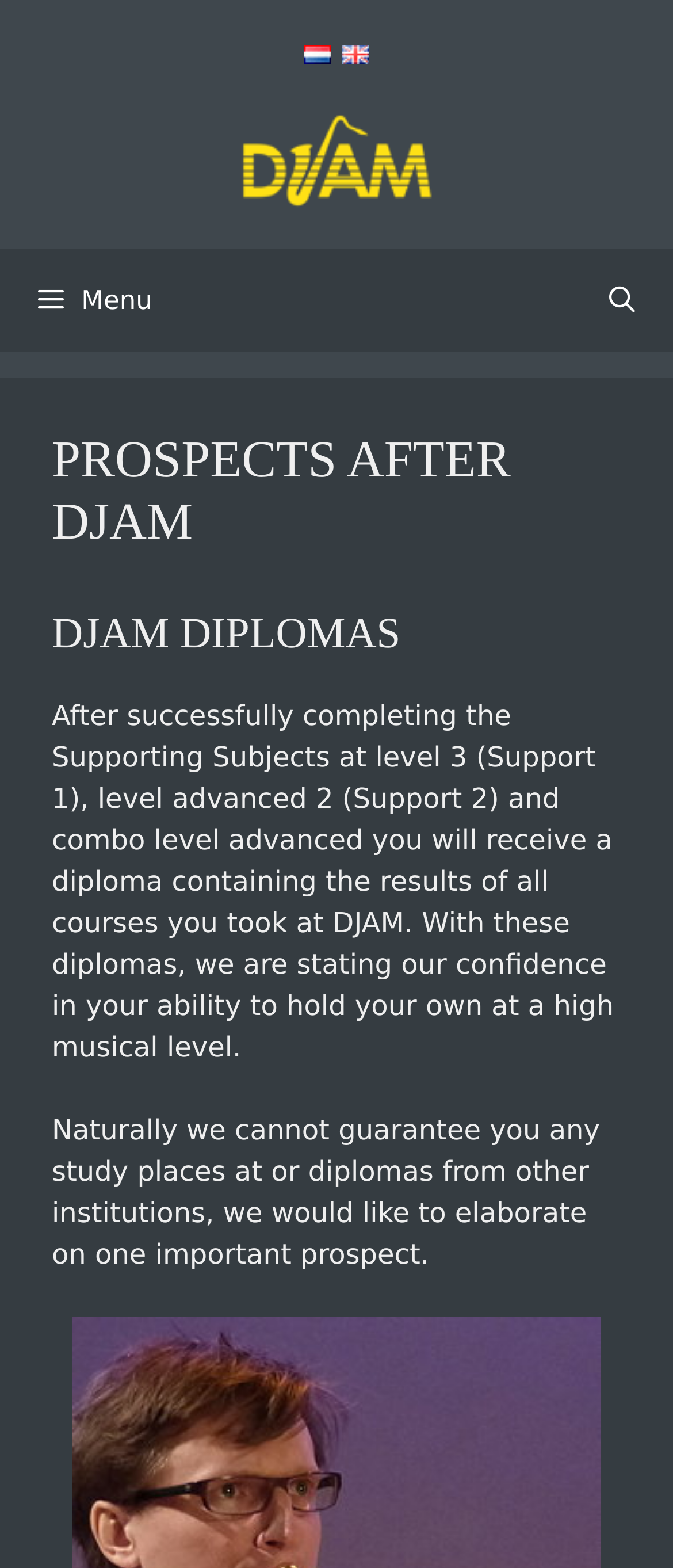Present a detailed account of what is displayed on the webpage.

The webpage is about DJAM diplomas and prospects after completing the program. At the top, there is a banner with a logo and a navigation menu on the right side, containing a search bar and a menu button. Below the banner, there is a heading "PROSPECTS AFTER DJAM" followed by a subheading "DJAM DIPLOMAS". 

The main content of the page is a paragraph of text that explains the diplomas received after completing the Supporting Subjects at different levels. The text also mentions that these diplomas demonstrate the confidence in the individual's ability to hold their own at a high musical level. 

Further down, there is another paragraph of text that discusses the prospects of studying at other institutions. The language selection links, "Nederlands" and "English", are located at the top right corner of the page, each accompanied by a small flag icon. The DJAM logo is also present at the top, with a larger version of the logo located below the navigation menu.